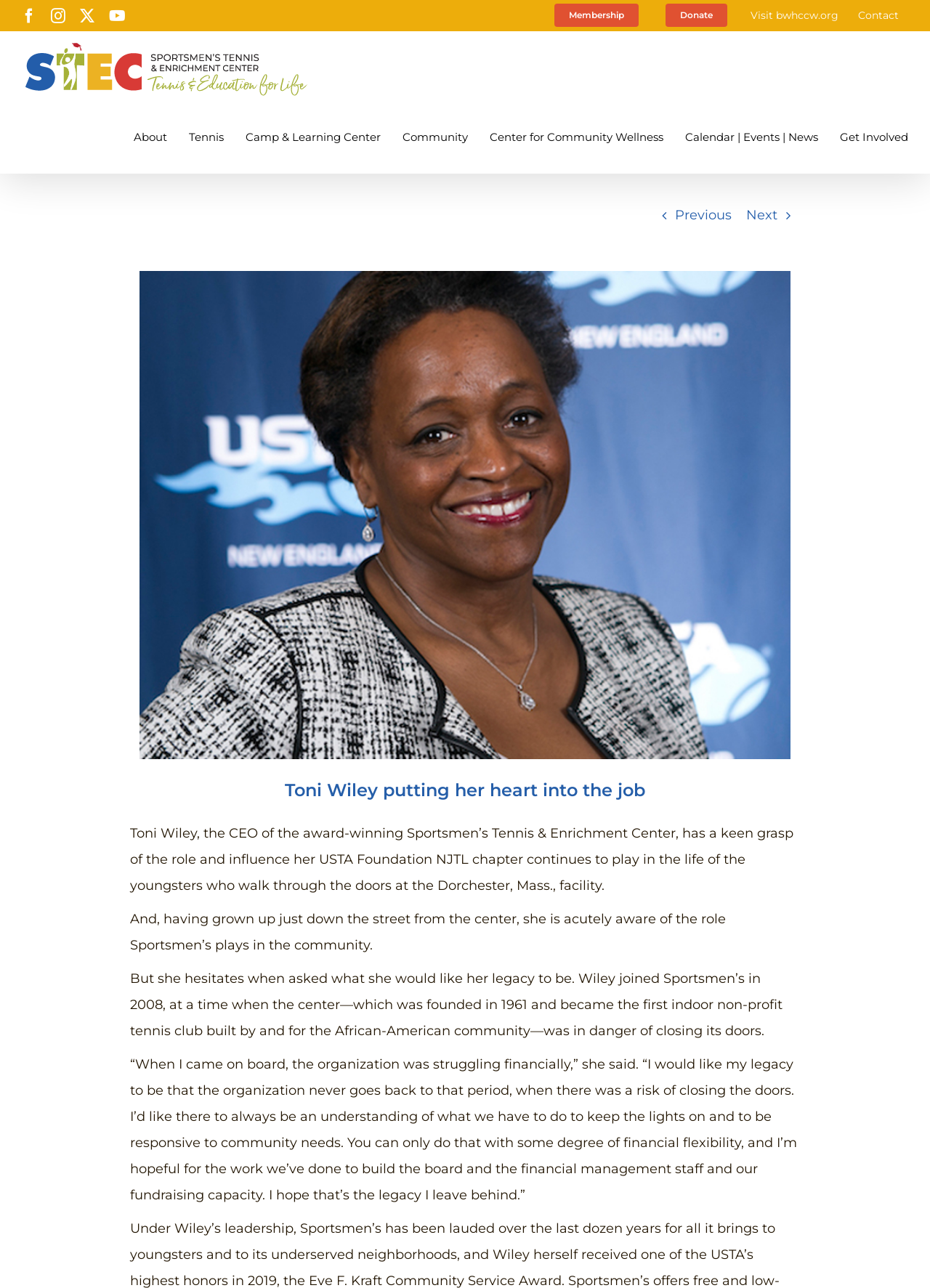What is the name of the facility where Toni Wiley works?
Please respond to the question thoroughly and include all relevant details.

The answer can be found in the static text element that says 'Toni Wiley, the CEO of the award-winning Sportsmen’s Tennis & Enrichment Center...' and also in the logo image element.